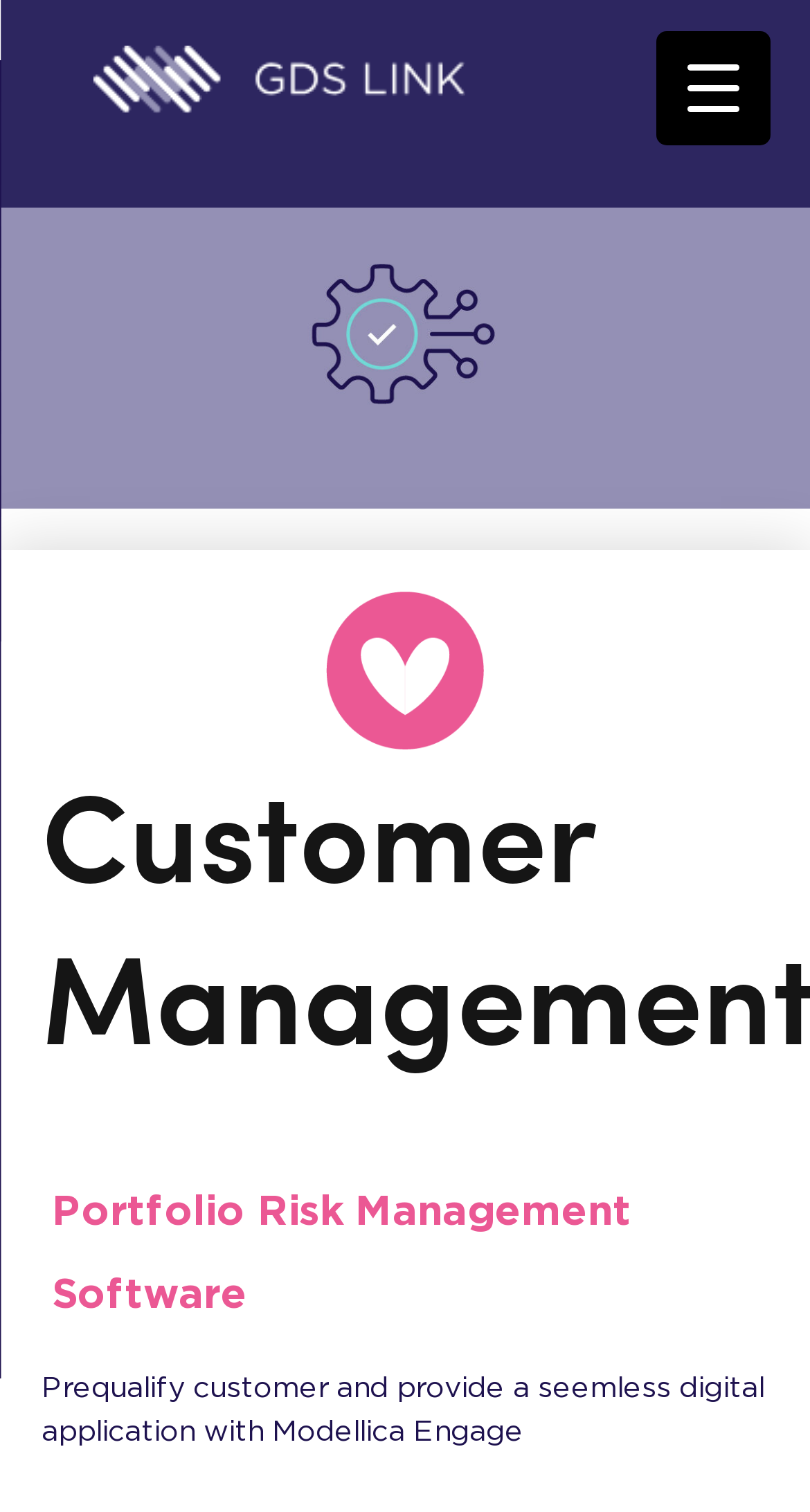What is the main function of the button? Using the information from the screenshot, answer with a single word or phrase.

Menu Trigger